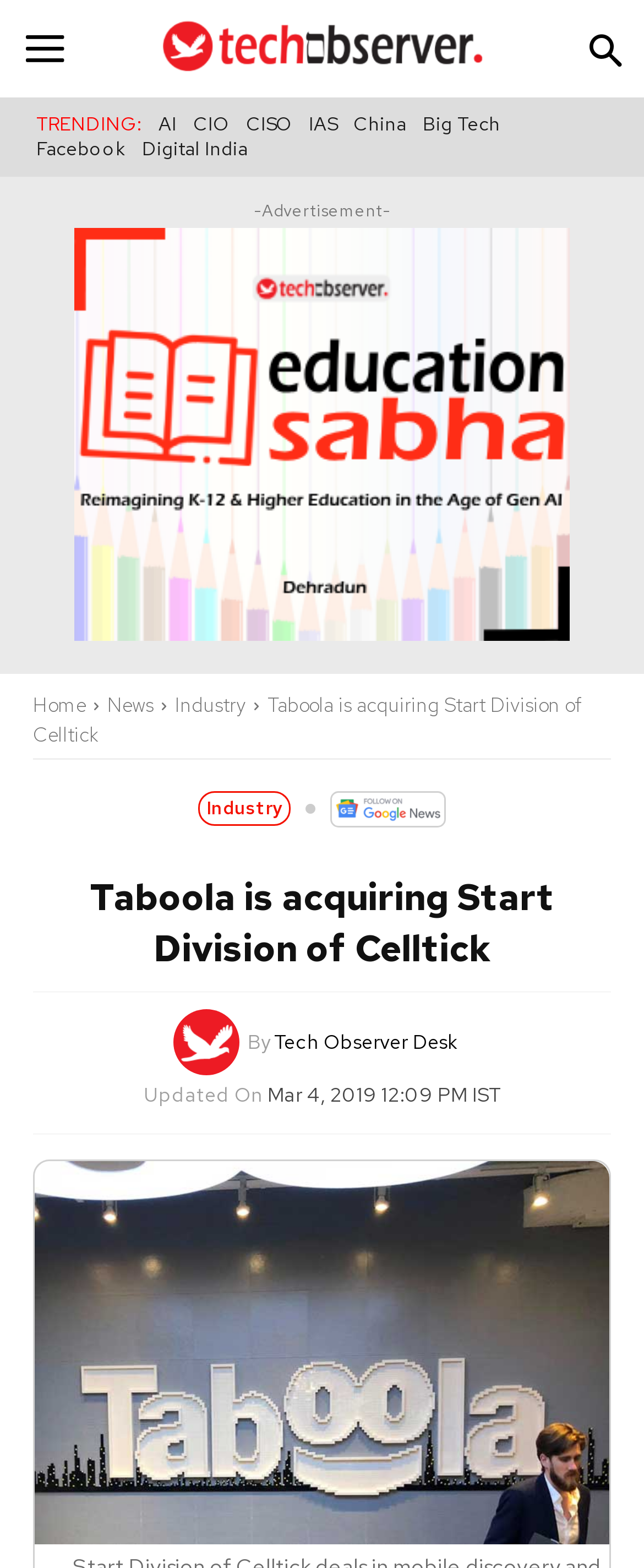What is the name of the company being acquired?
Provide a detailed answer to the question, using the image to inform your response.

I found the answer by reading the main heading of the webpage, which states 'Taboola is acquiring Start Division of Celltick'.